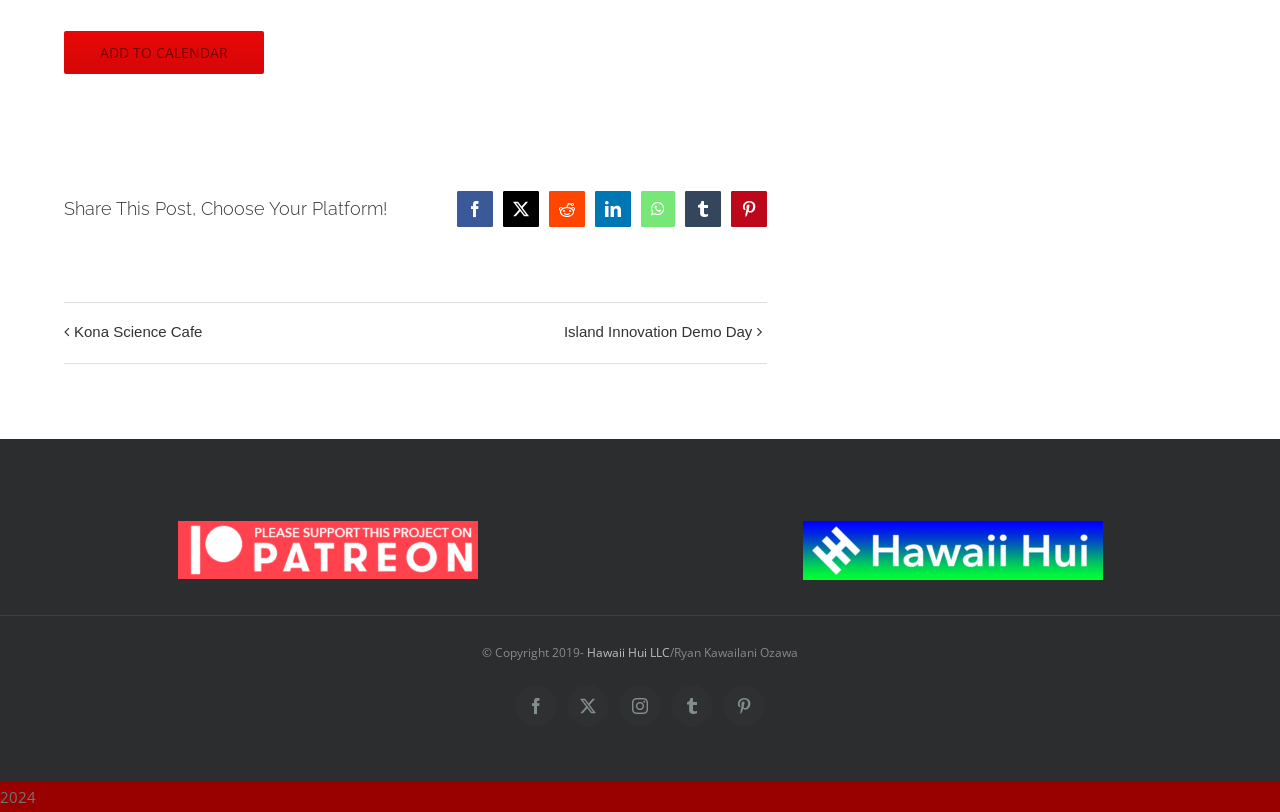Locate the bounding box coordinates of the segment that needs to be clicked to meet this instruction: "Follow on Instagram".

[0.484, 0.843, 0.516, 0.895]